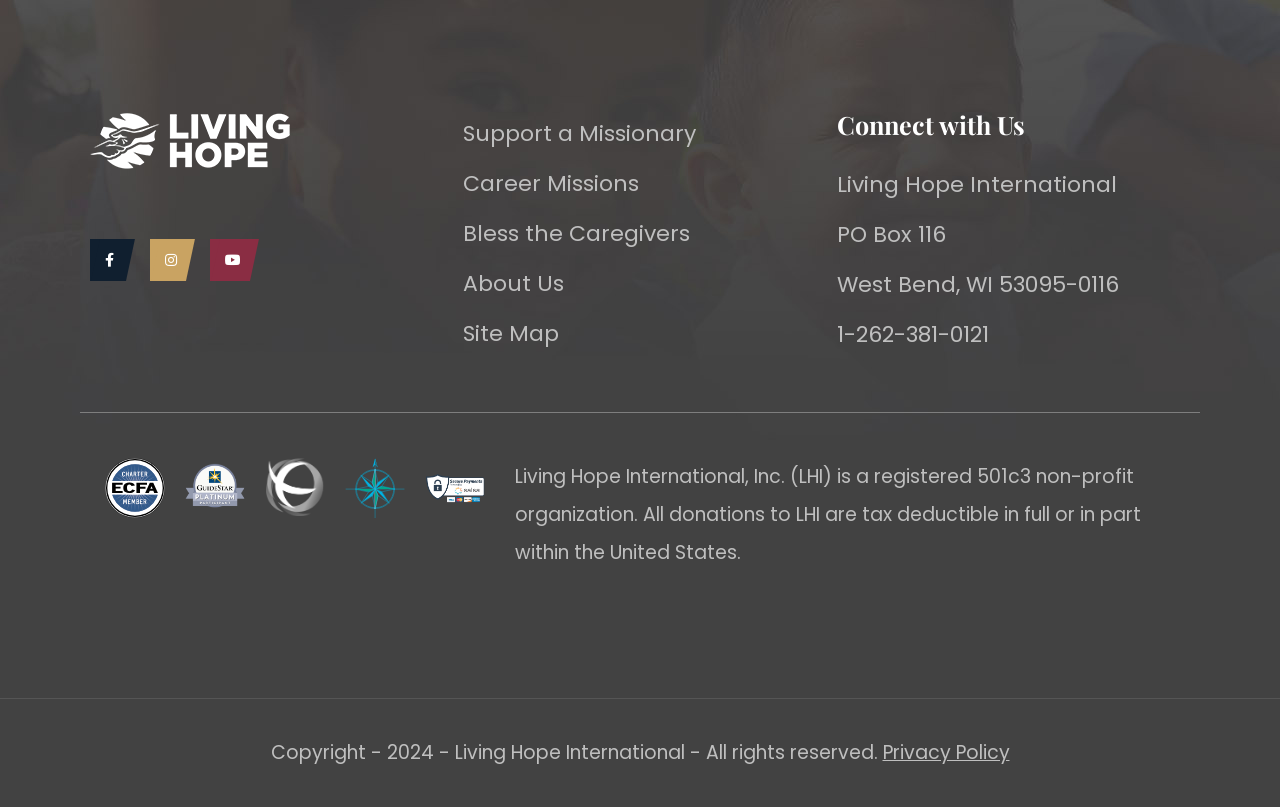Show the bounding box coordinates of the region that should be clicked to follow the instruction: "Click on Support a Missionary."

[0.362, 0.139, 0.638, 0.193]